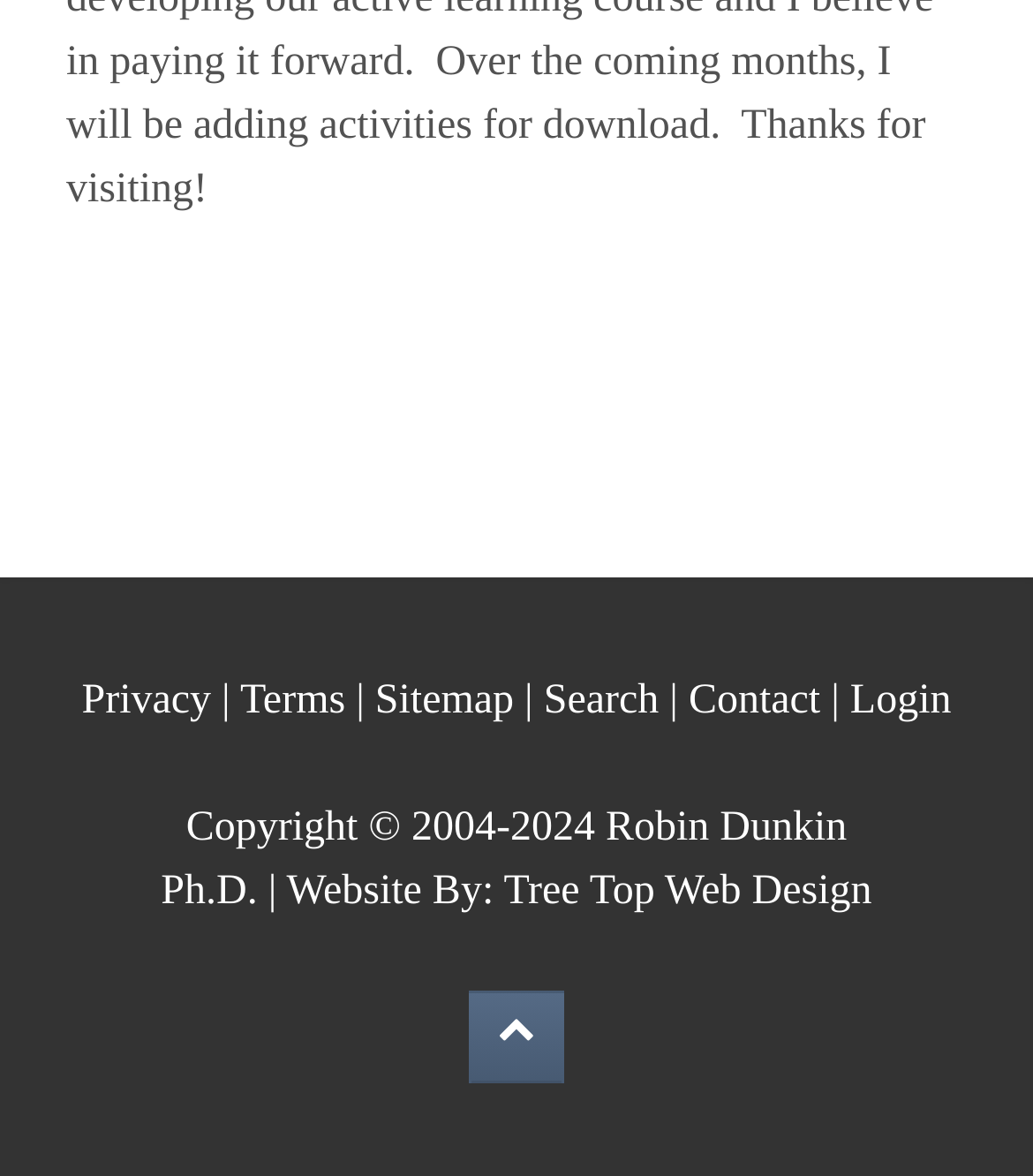Mark the bounding box of the element that matches the following description: "Tree Top Web Design".

[0.488, 0.739, 0.844, 0.777]